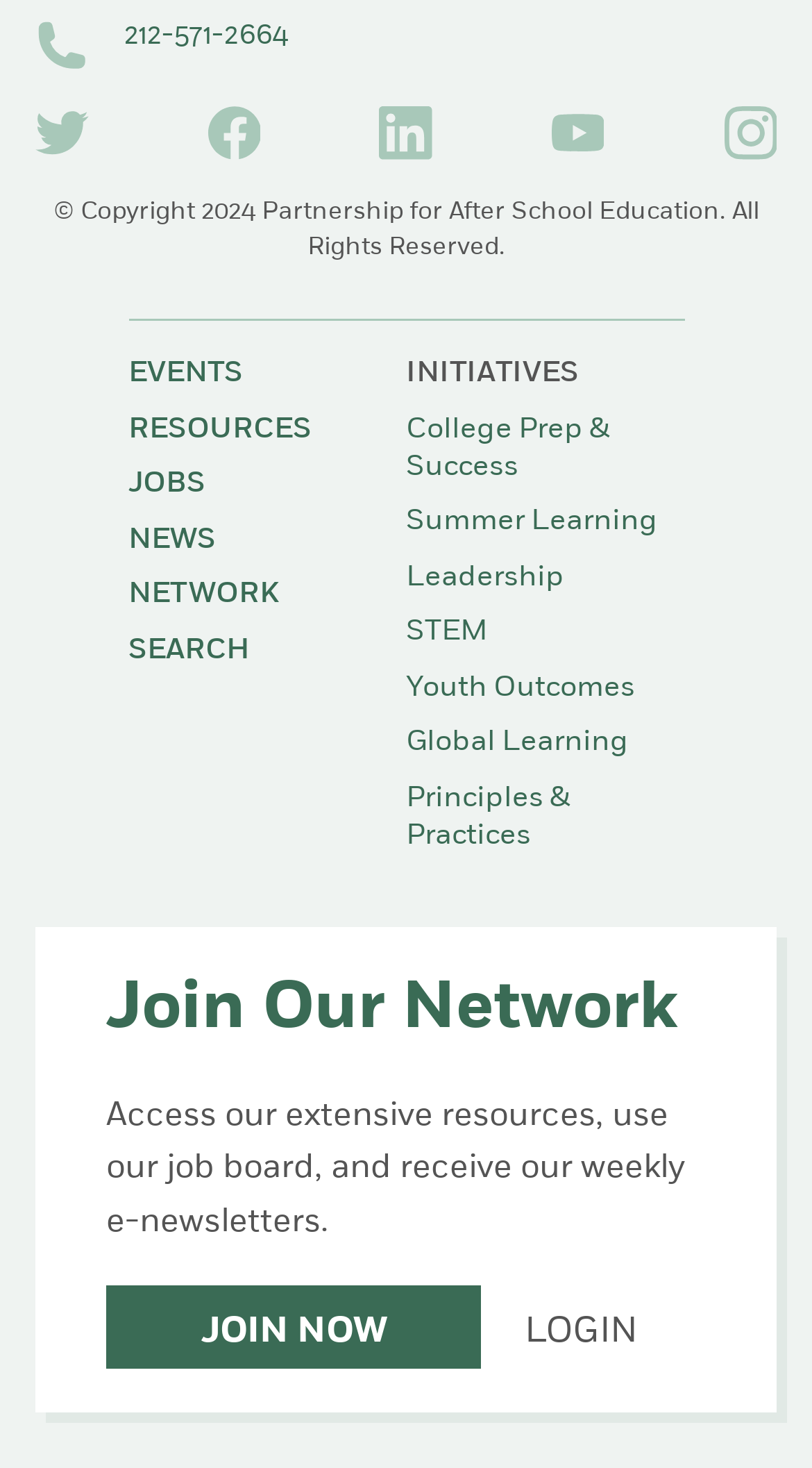How many social media links are present on the webpage?
Answer the question with a single word or phrase derived from the image.

5